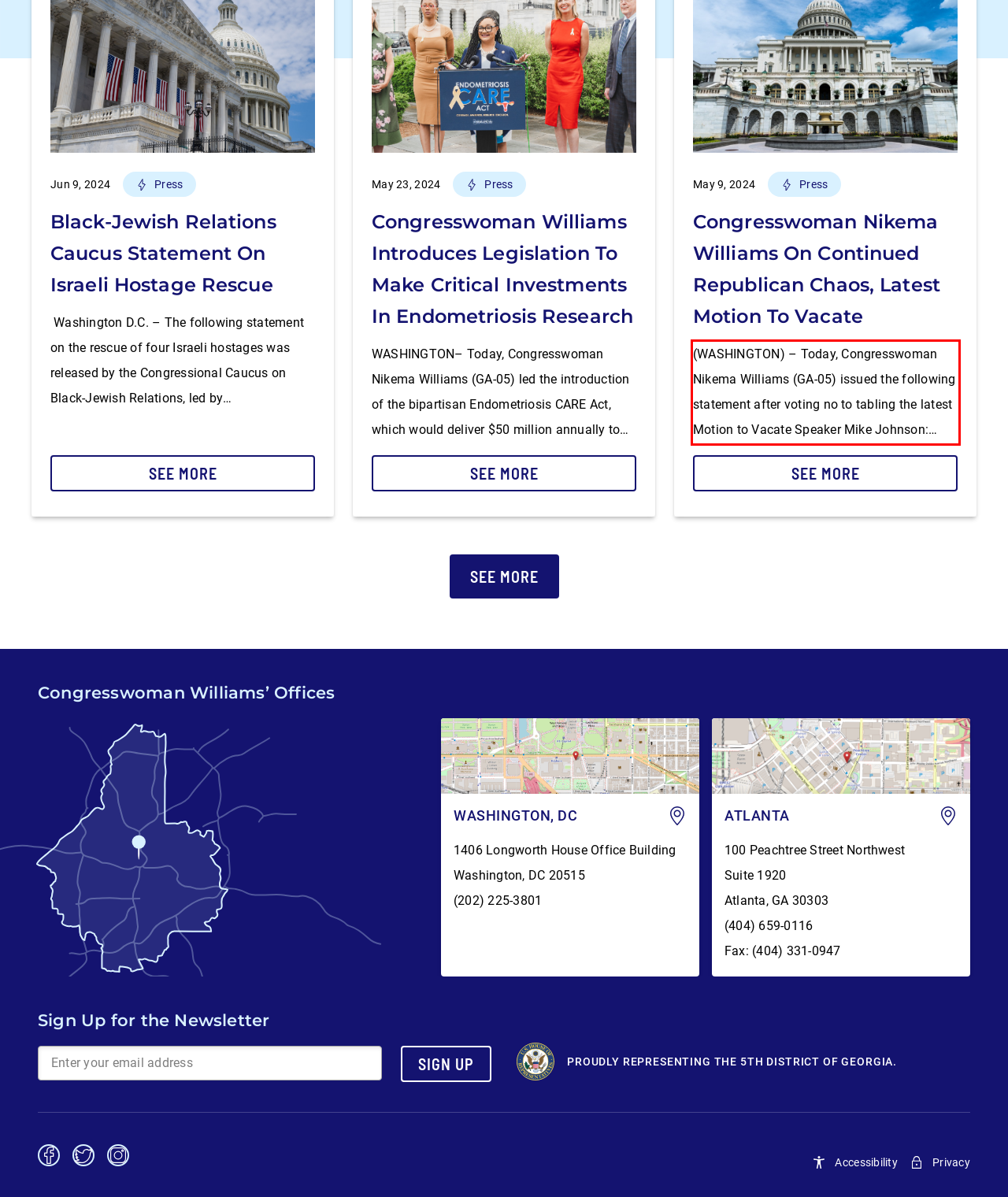Please perform OCR on the text content within the red bounding box that is highlighted in the provided webpage screenshot.

(WASHINGTON) – Today, Congresswoman Nikema Williams (GA-05) issued the following statement after voting no to tabling the latest Motion to Vacate Speaker Mike Johnson: “Earlier today, Republican House Speaker Mike Johnson refused to say he would accept the results of the 2024 election, effectively saying he is willing to silence our voices at the ballot box. […]